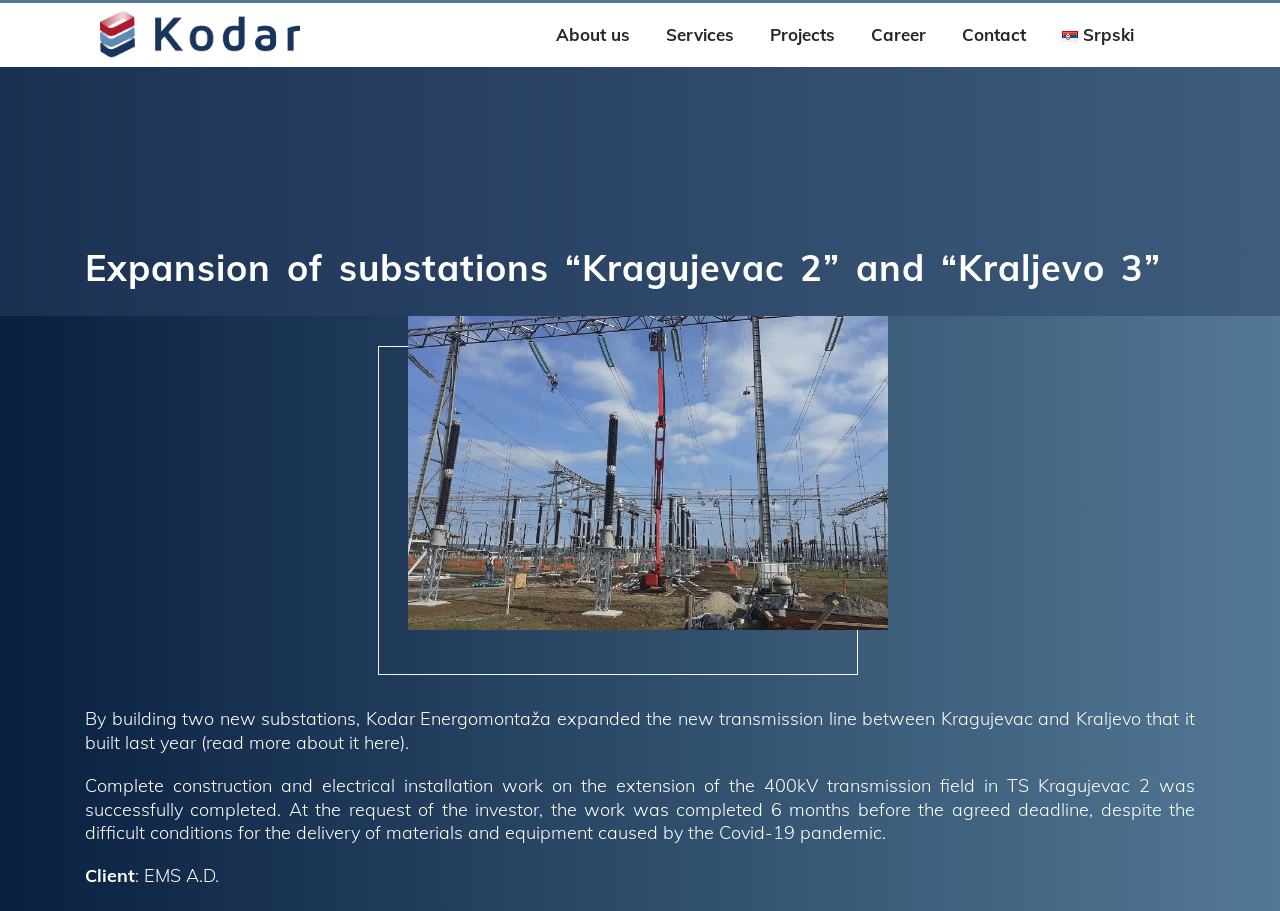Please determine the bounding box coordinates of the element's region to click in order to carry out the following instruction: "Click the 'ASSISTANCE' link". The coordinates should be four float numbers between 0 and 1, i.e., [left, top, right, bottom].

None